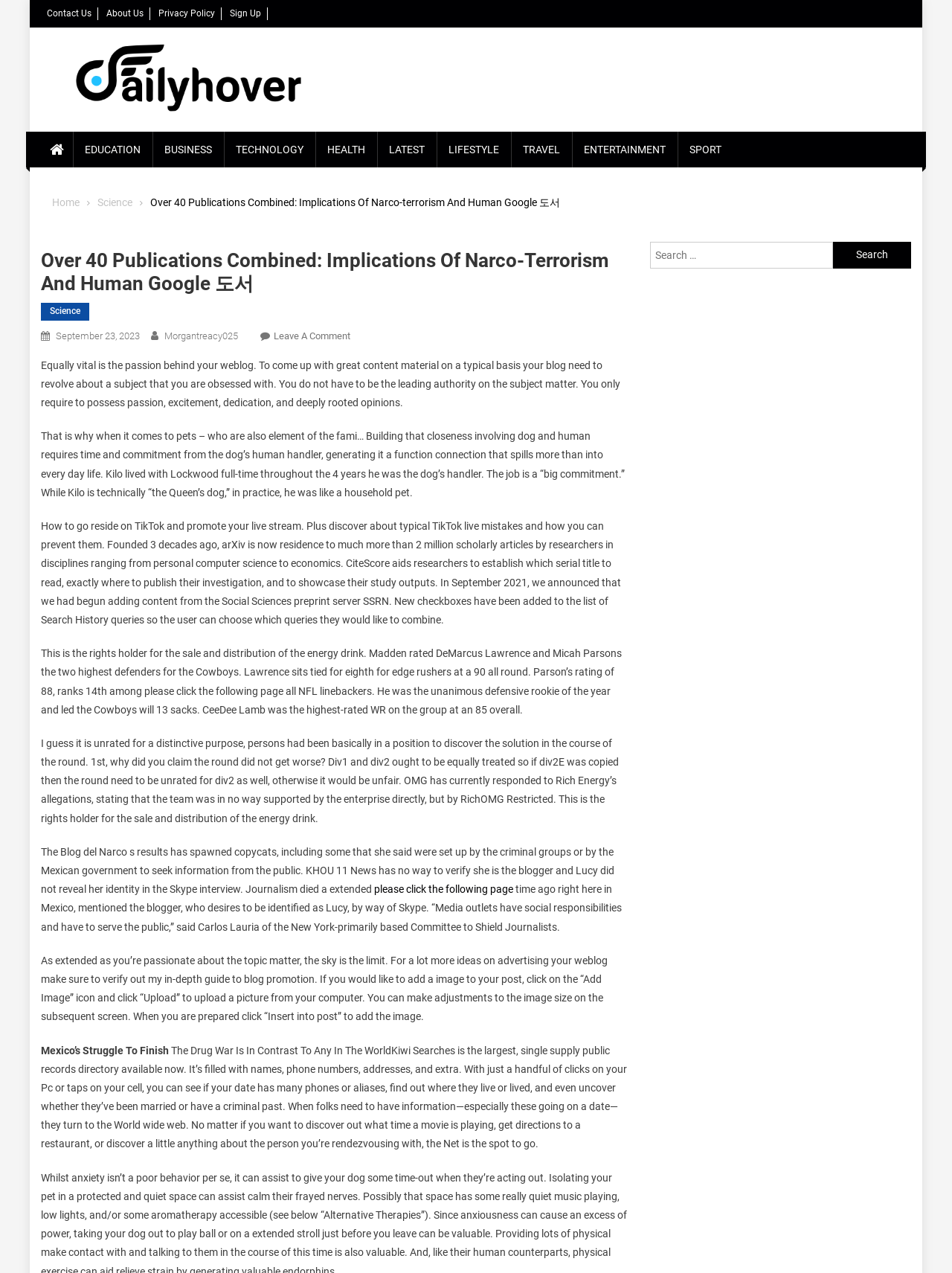Please reply with a single word or brief phrase to the question: 
What is the name of the blog?

Daily Hover